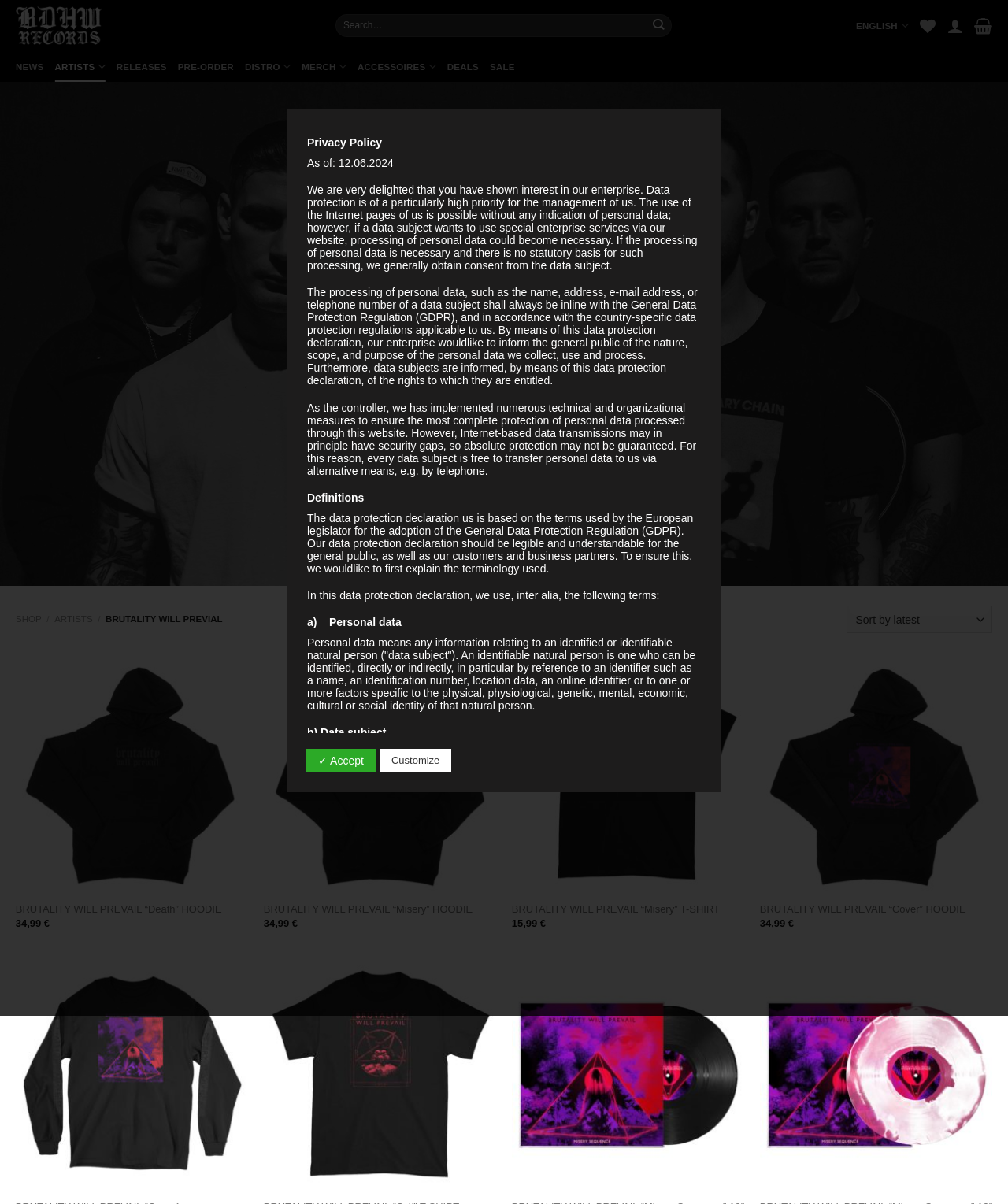Locate the bounding box coordinates of the clickable area to execute the instruction: "Search for something". Provide the coordinates as four float numbers between 0 and 1, represented as [left, top, right, bottom].

[0.333, 0.011, 0.669, 0.031]